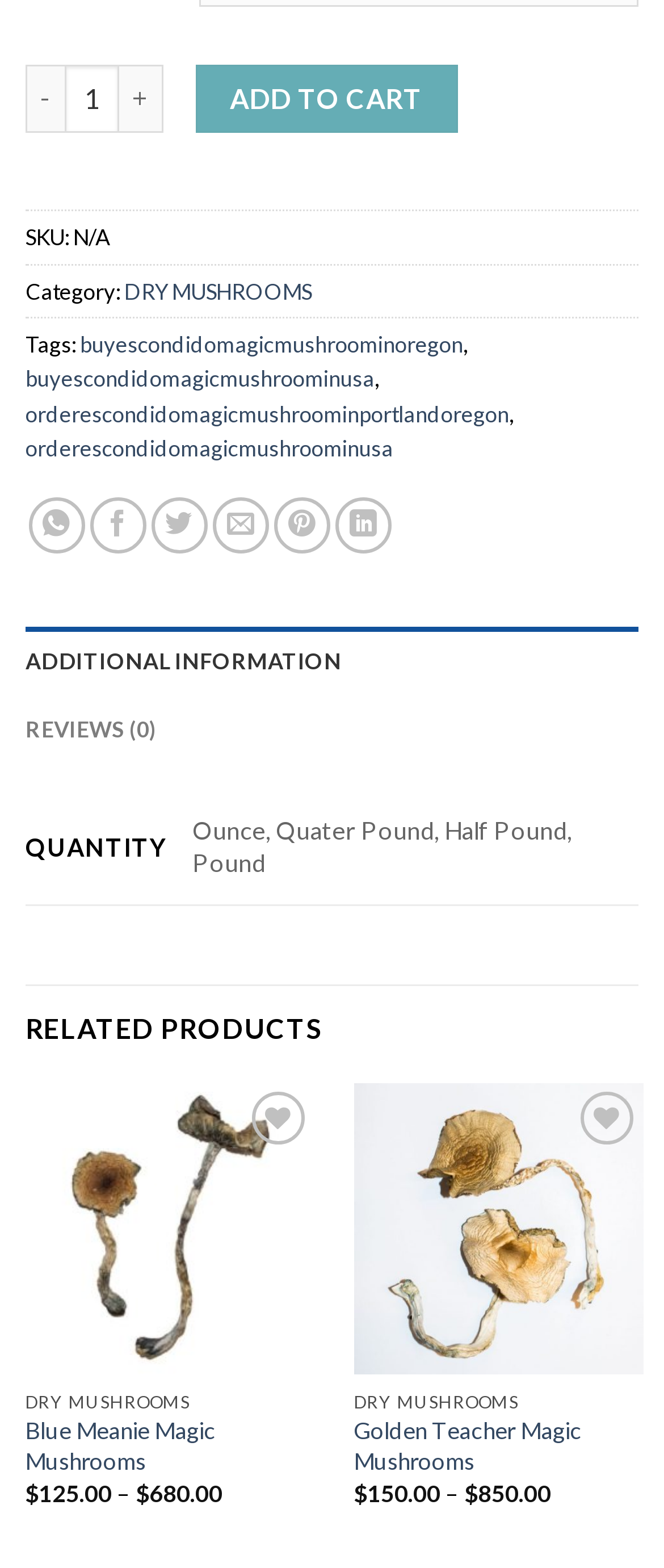How many tabs are available?
Refer to the image and provide a detailed answer to the question.

The number of tabs can be determined by looking at the tablist element and its child tab elements. There are two tab elements, one with the label 'ADDITIONAL INFORMATION' and the other with the label 'REVIEWS (0)', indicating that there are two tabs available.